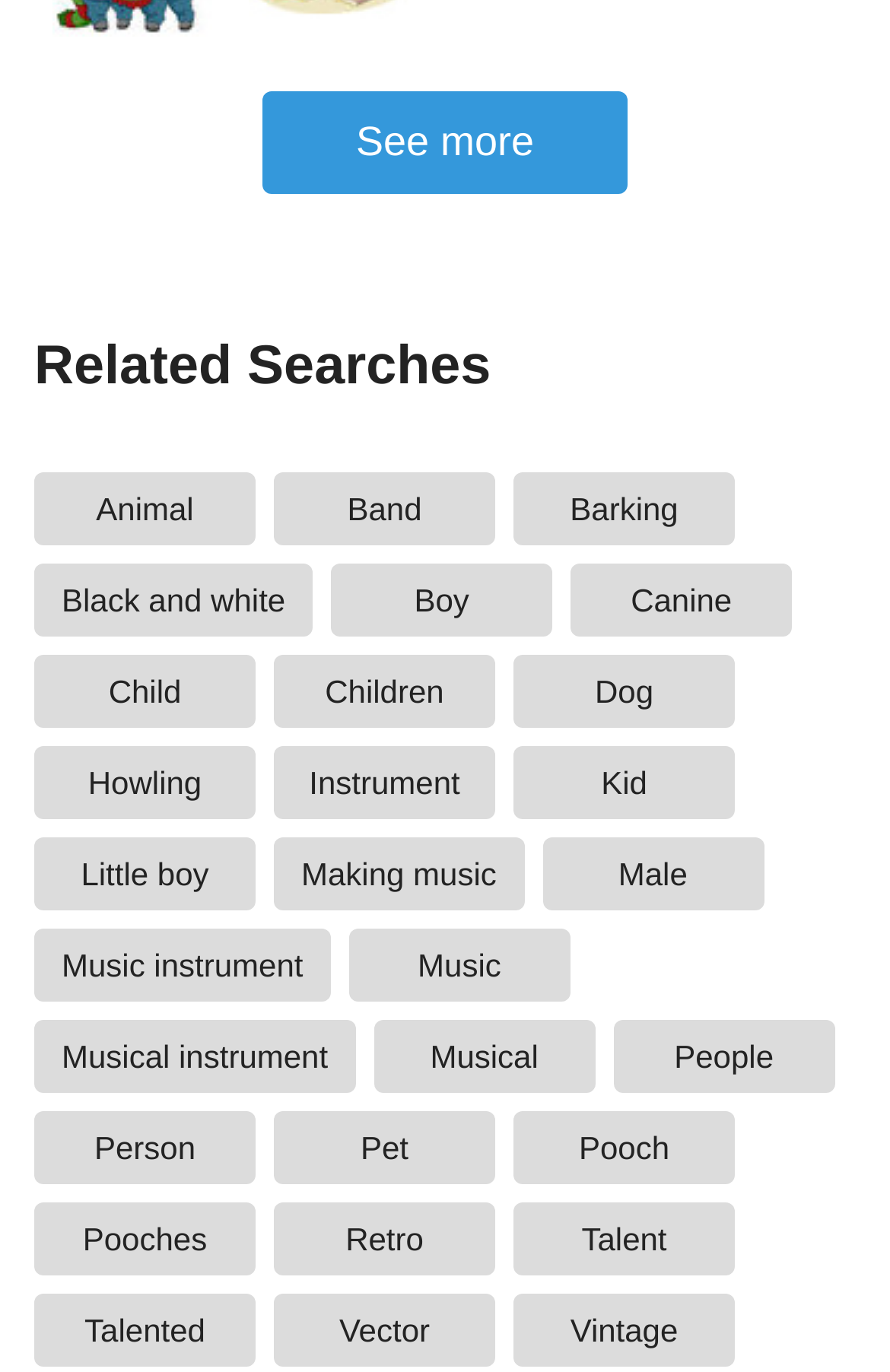Please specify the bounding box coordinates of the clickable section necessary to execute the following command: "See more vectors".

[0.295, 0.067, 0.705, 0.142]